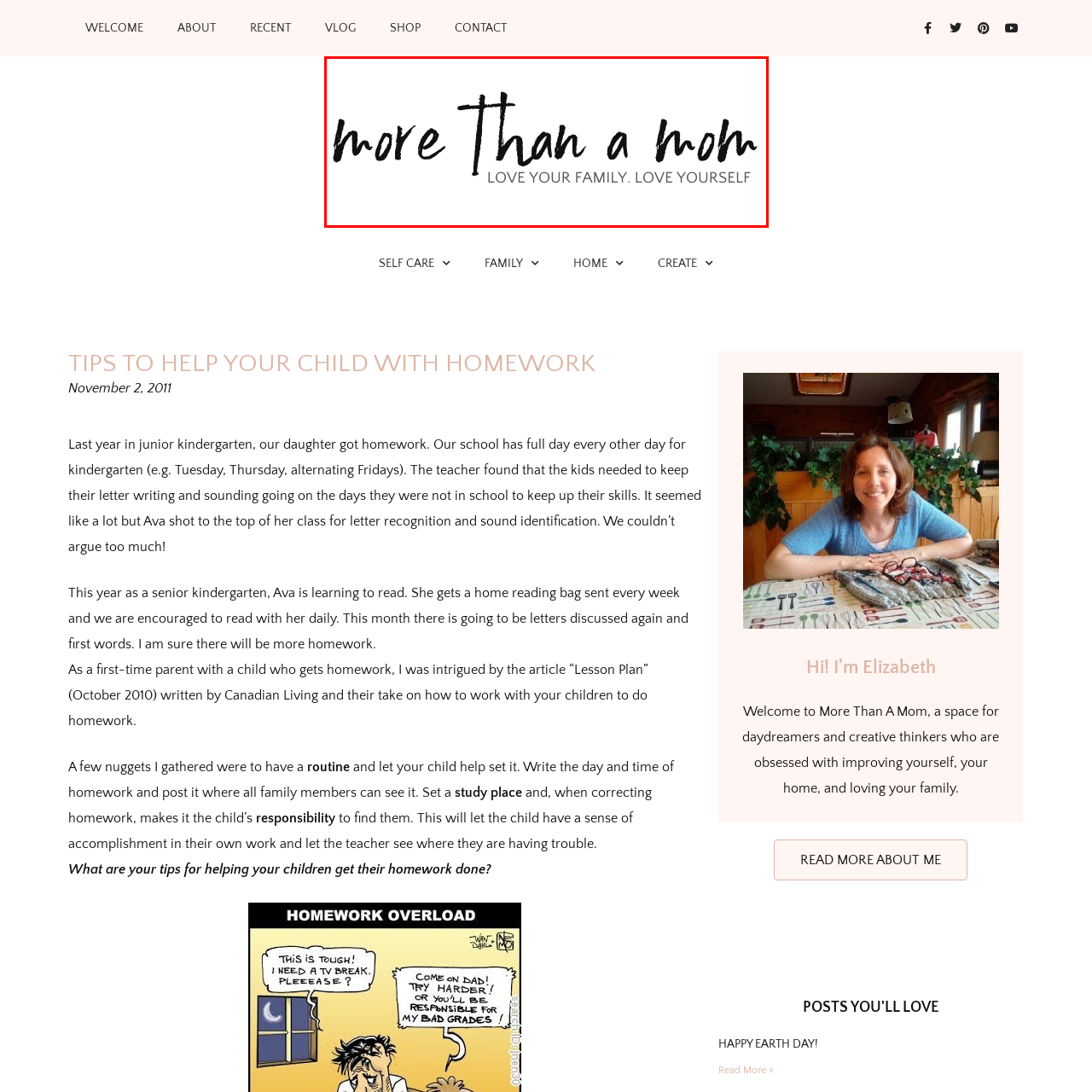Thoroughly describe the scene captured inside the red-bordered section of the image.

The image features the logo for "More Than a Mom," embodying a heartfelt message that encourages nurturing both family and self. The prominent title "more than a mom" is displayed in a stylized, handwritten font, emphasizing a personal and inviting tone. Beneath the title, the slogan "LOVE YOUR FAMILY. LOVE YOURSELF" reinforces the core sentiment of the brand, advocating for a balance between caring for one's family and maintaining personal well-being. This logo encapsulates the essence of a community dedicated to mothers who strive for growth and connection within their families and themselves.